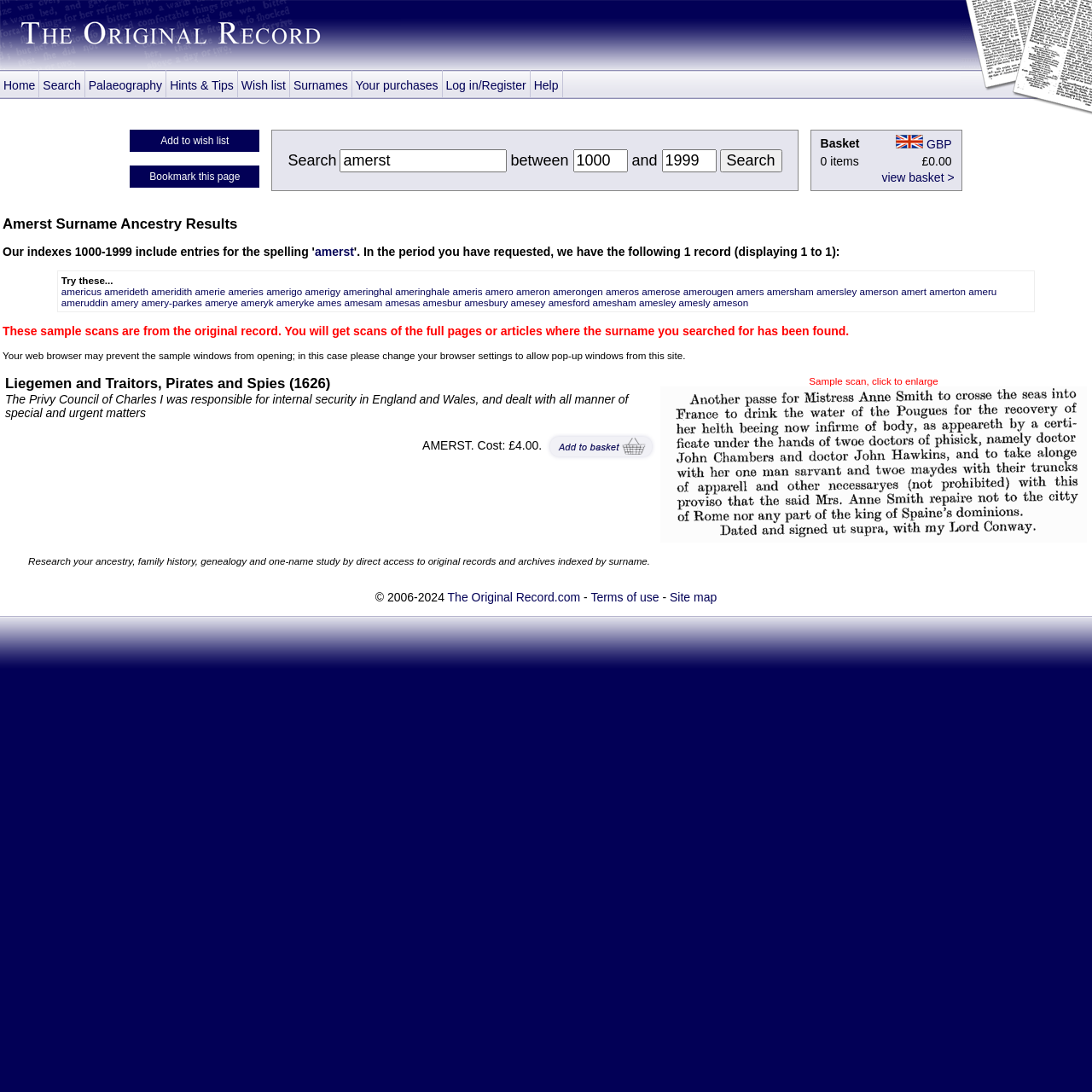Bounding box coordinates should be in the format (top-left x, top-left y, bottom-right x, bottom-right y) and all values should be floating point numbers between 0 and 1. Determine the bounding box coordinate for the UI element described as: Wish list

[0.218, 0.064, 0.266, 0.089]